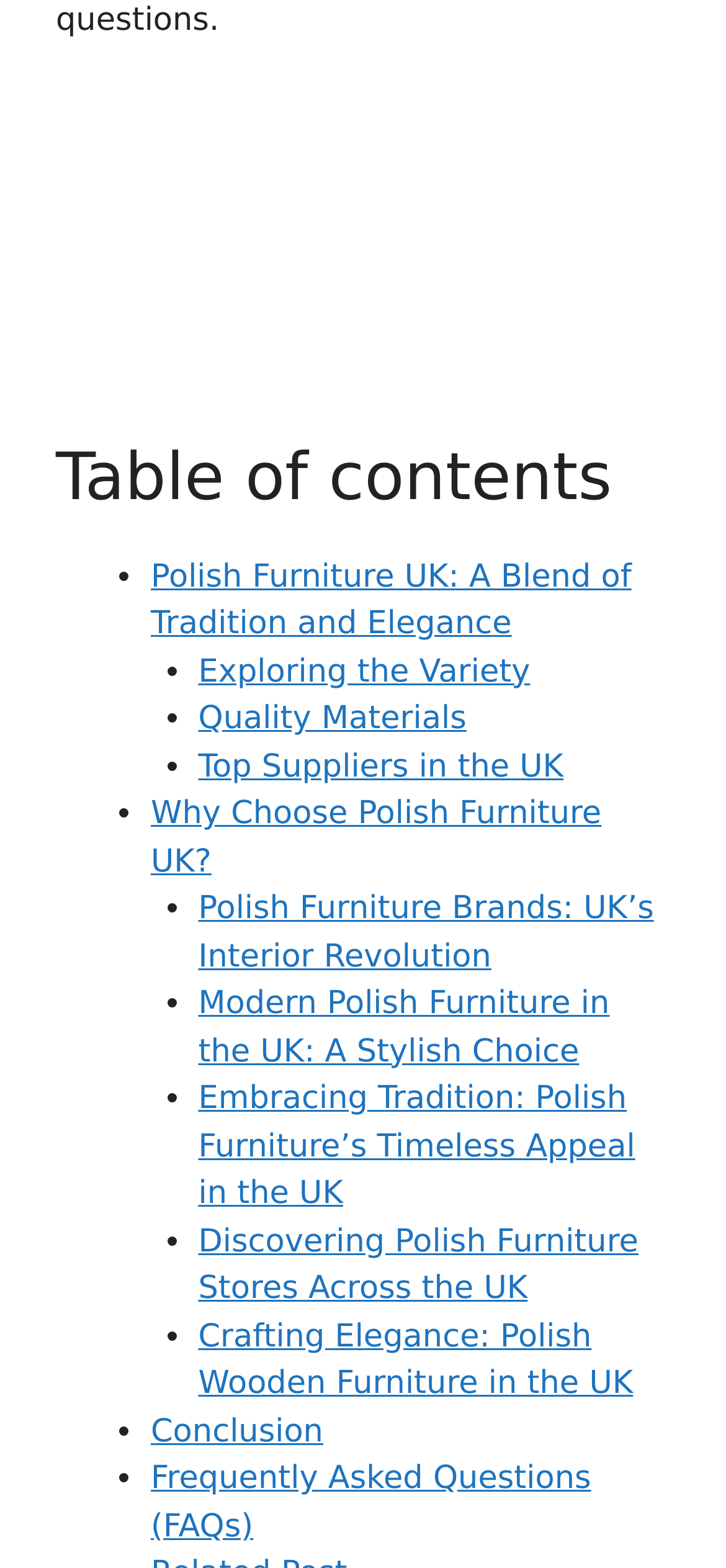Refer to the image and answer the question with as much detail as possible: What is the purpose of the list on this webpage?

The list on this webpage, marked by 'Table of contents', appears to be a table of contents for the webpage, providing links to various sections or articles related to Polish furniture in the UK. The list markers and links suggest that the webpage is organized into different sections or topics, and the list is meant to help users navigate the content.